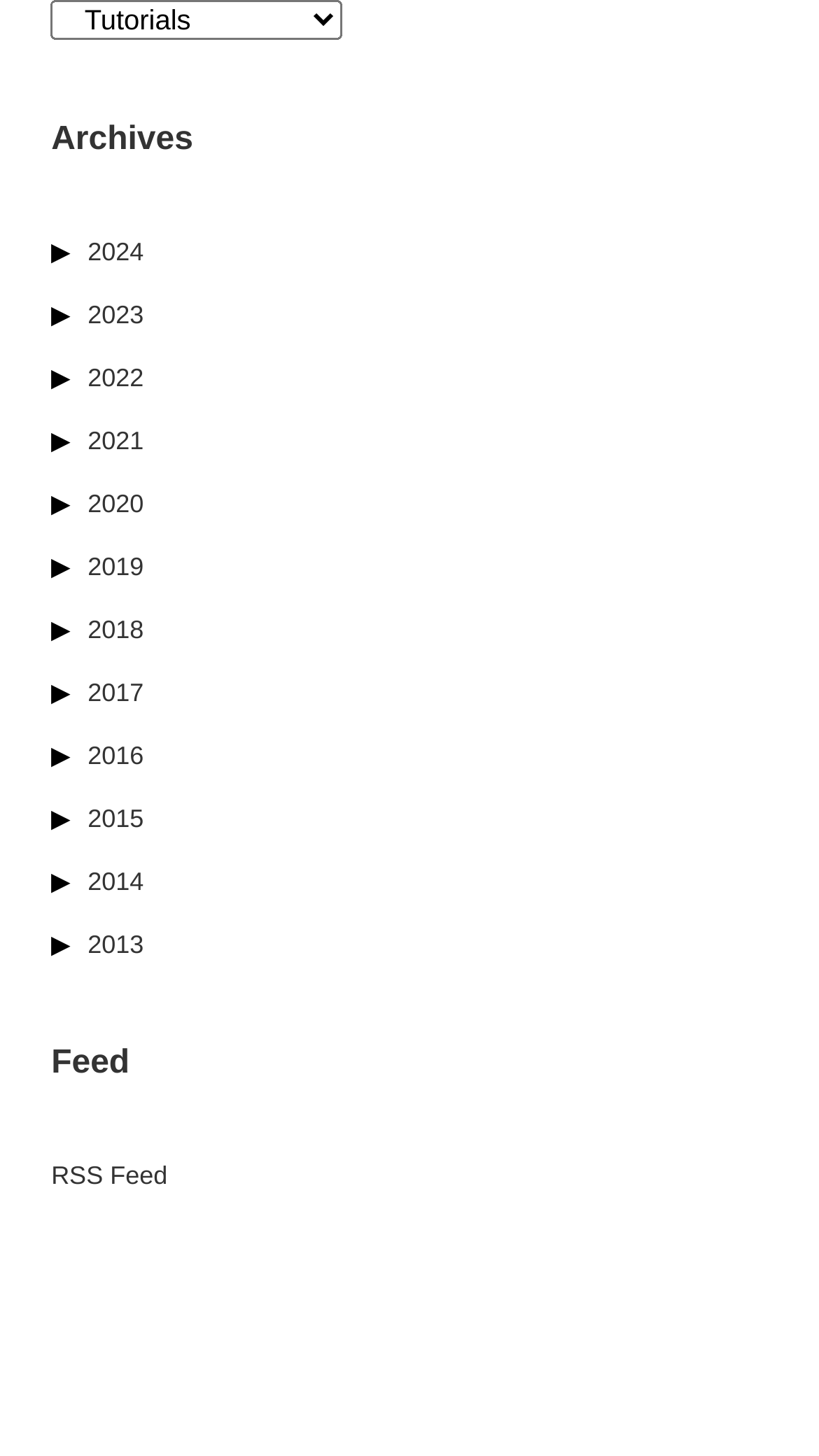Please determine the bounding box coordinates for the element that should be clicked to follow these instructions: "View 2024 archives".

[0.107, 0.164, 0.175, 0.184]